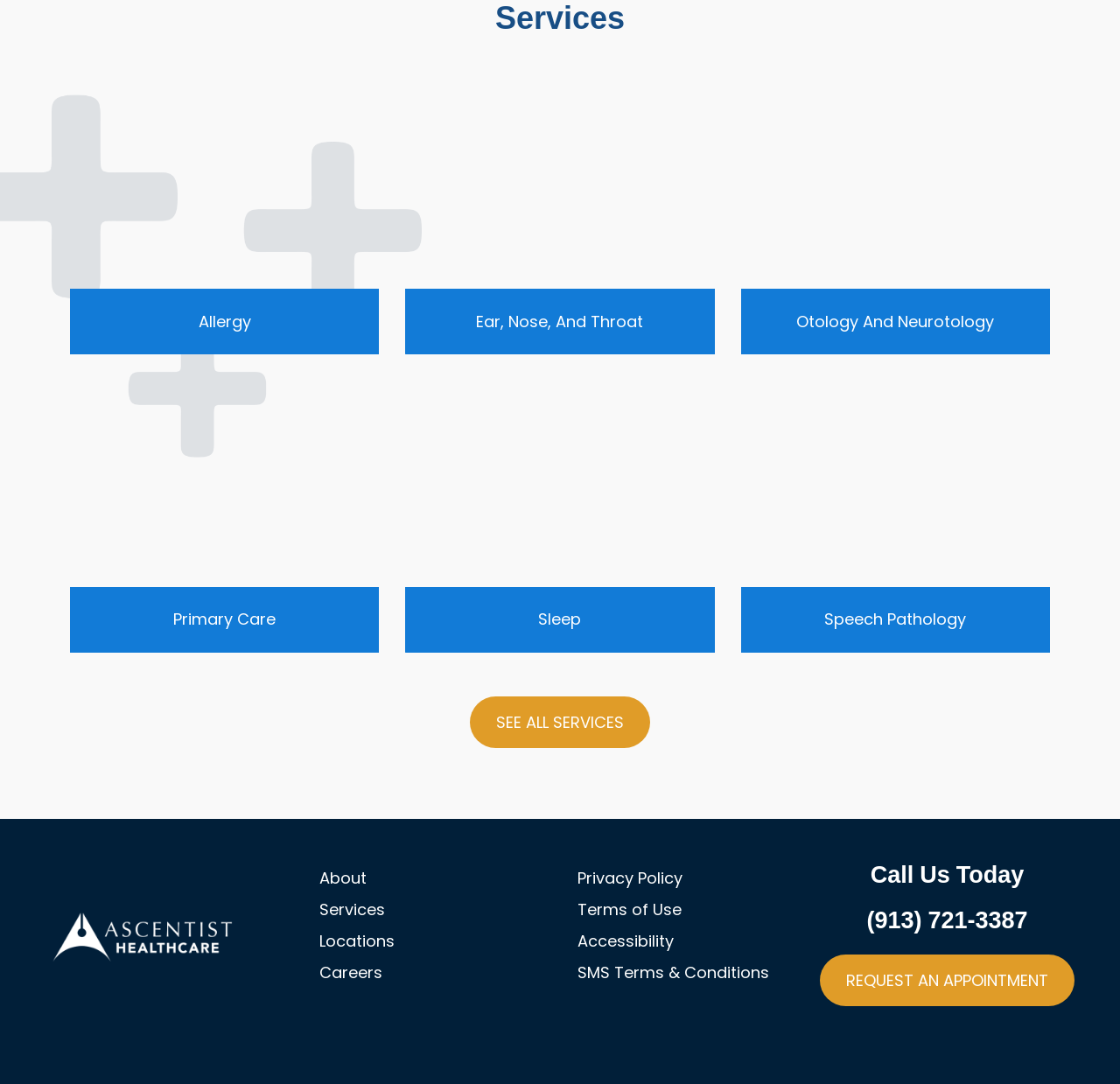Please locate the bounding box coordinates of the element that should be clicked to achieve the given instruction: "Request an appointment".

[0.732, 0.88, 0.959, 0.928]